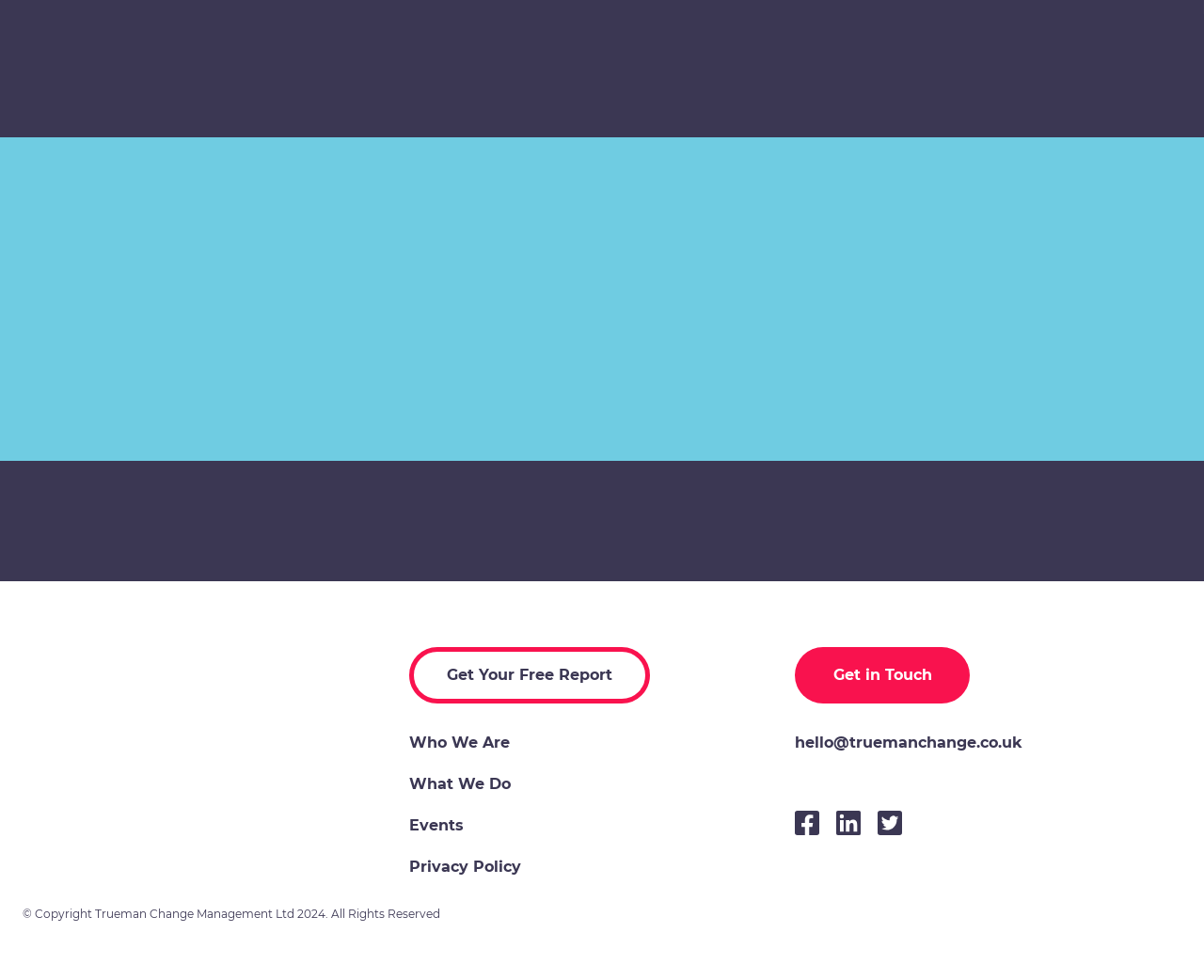Determine the bounding box coordinates of the target area to click to execute the following instruction: "Click on the 'Trueman Change Logo' link."

[0.019, 0.66, 0.34, 0.718]